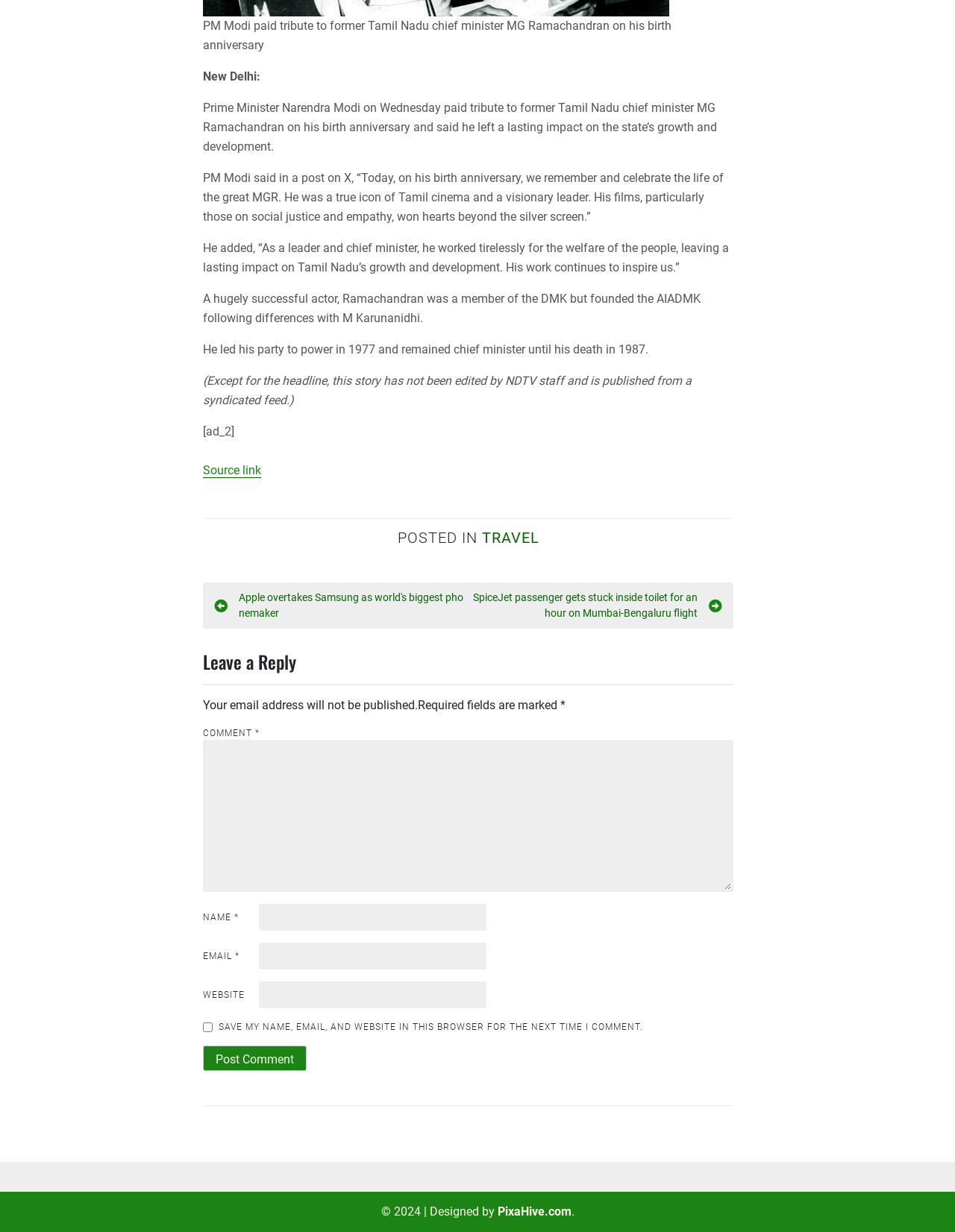Please find the bounding box coordinates of the element that needs to be clicked to perform the following instruction: "Click the 'Source link'". The bounding box coordinates should be four float numbers between 0 and 1, represented as [left, top, right, bottom].

[0.212, 0.376, 0.273, 0.388]